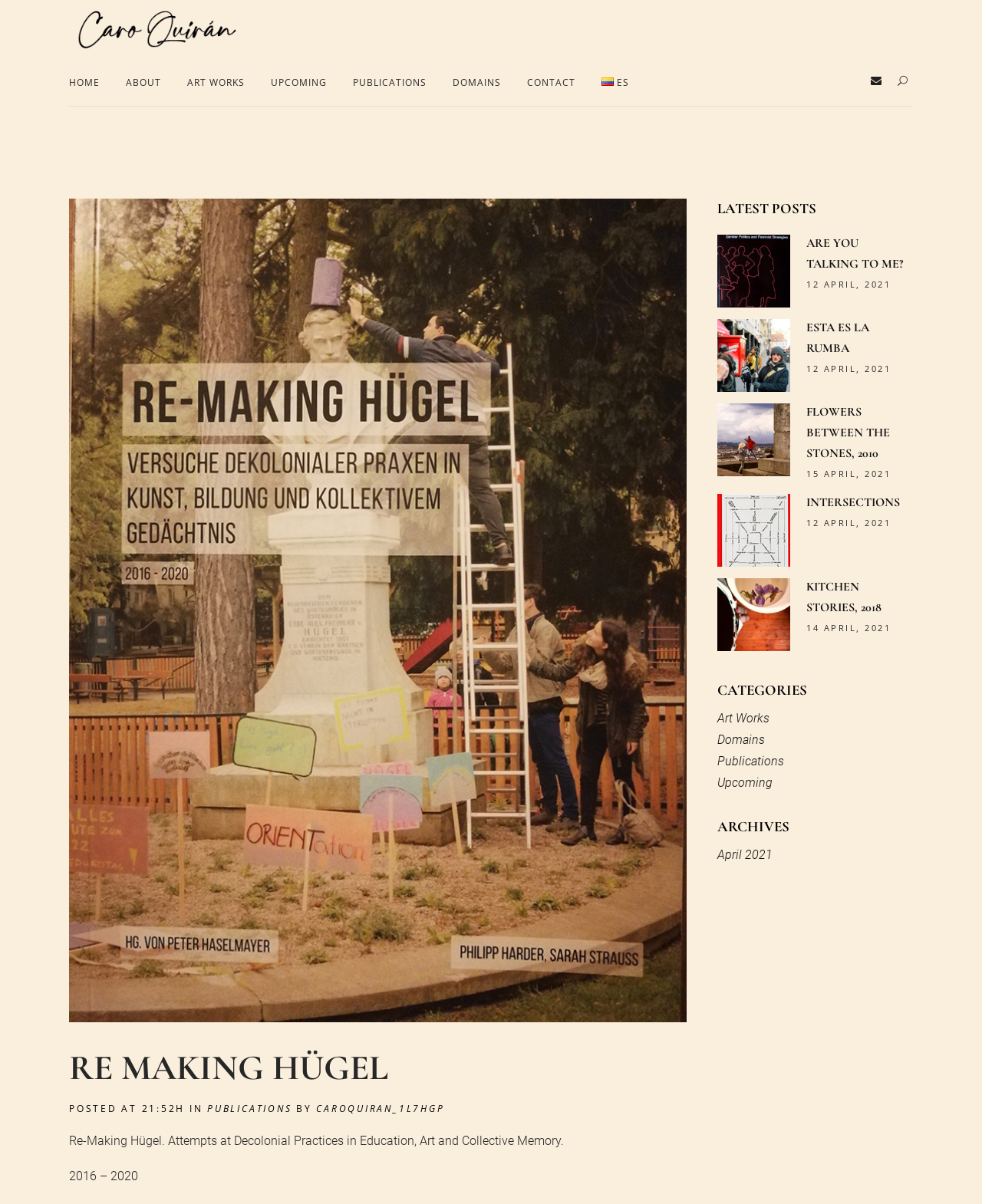What is the name of the artist?
Use the information from the image to give a detailed answer to the question.

The name of the artist can be found in the logo section of the webpage, where it is written as 'Caro Quirán | Re Making Hügel'.